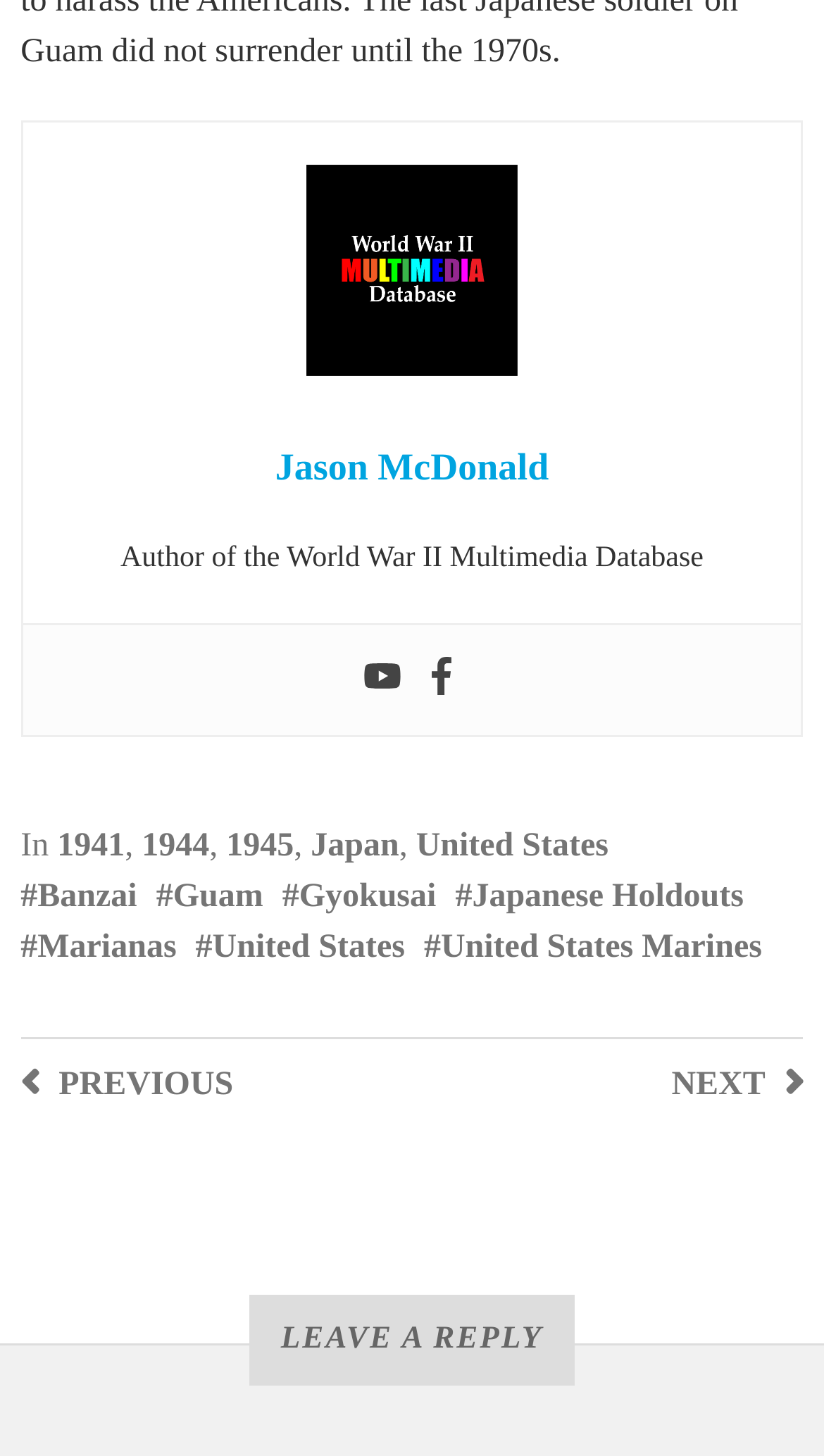Can you find the bounding box coordinates of the area I should click to execute the following instruction: "Visit Jason McDonald's homepage"?

[0.334, 0.306, 0.666, 0.335]